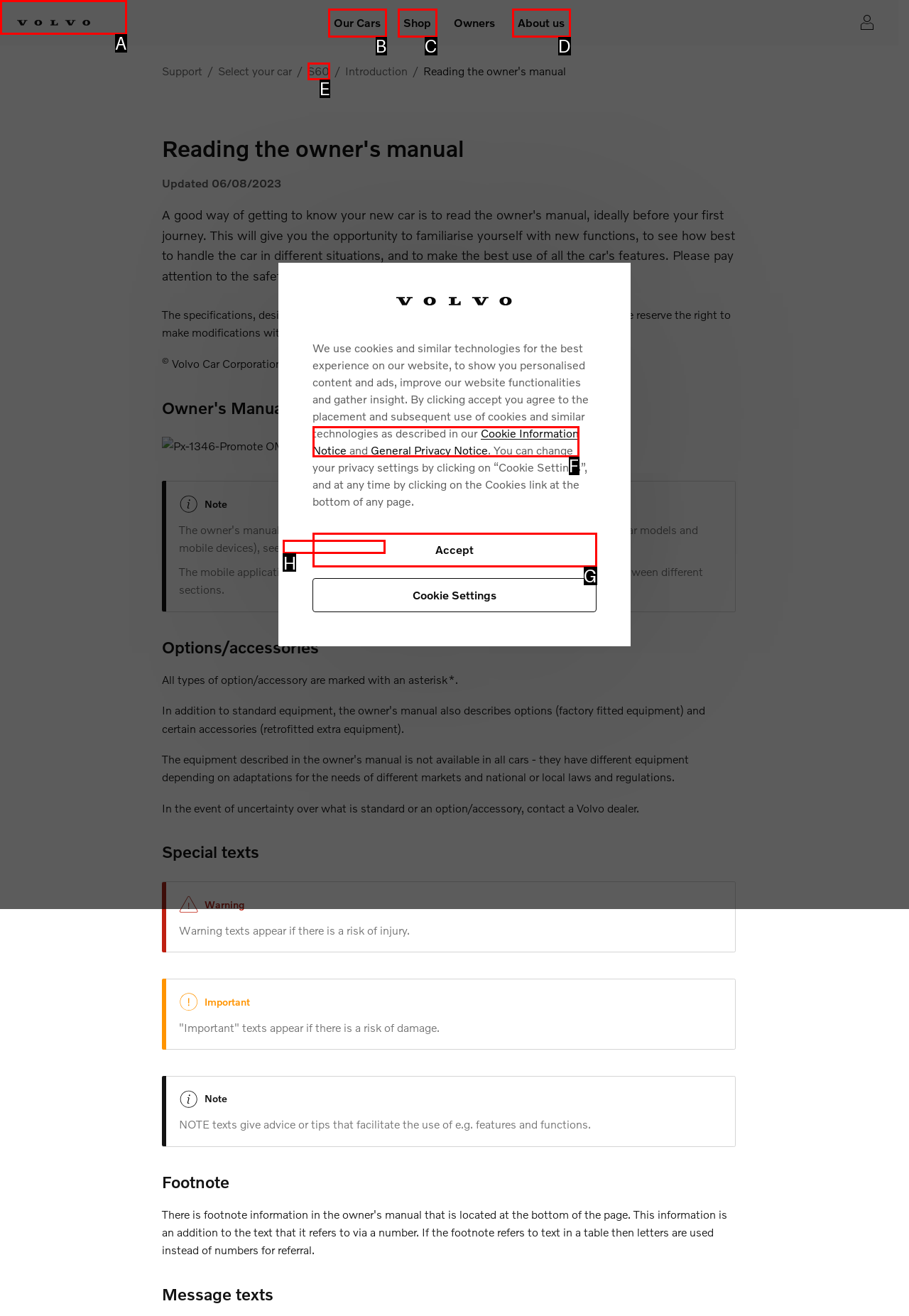Identify the bounding box that corresponds to: Our Cars
Respond with the letter of the correct option from the provided choices.

B